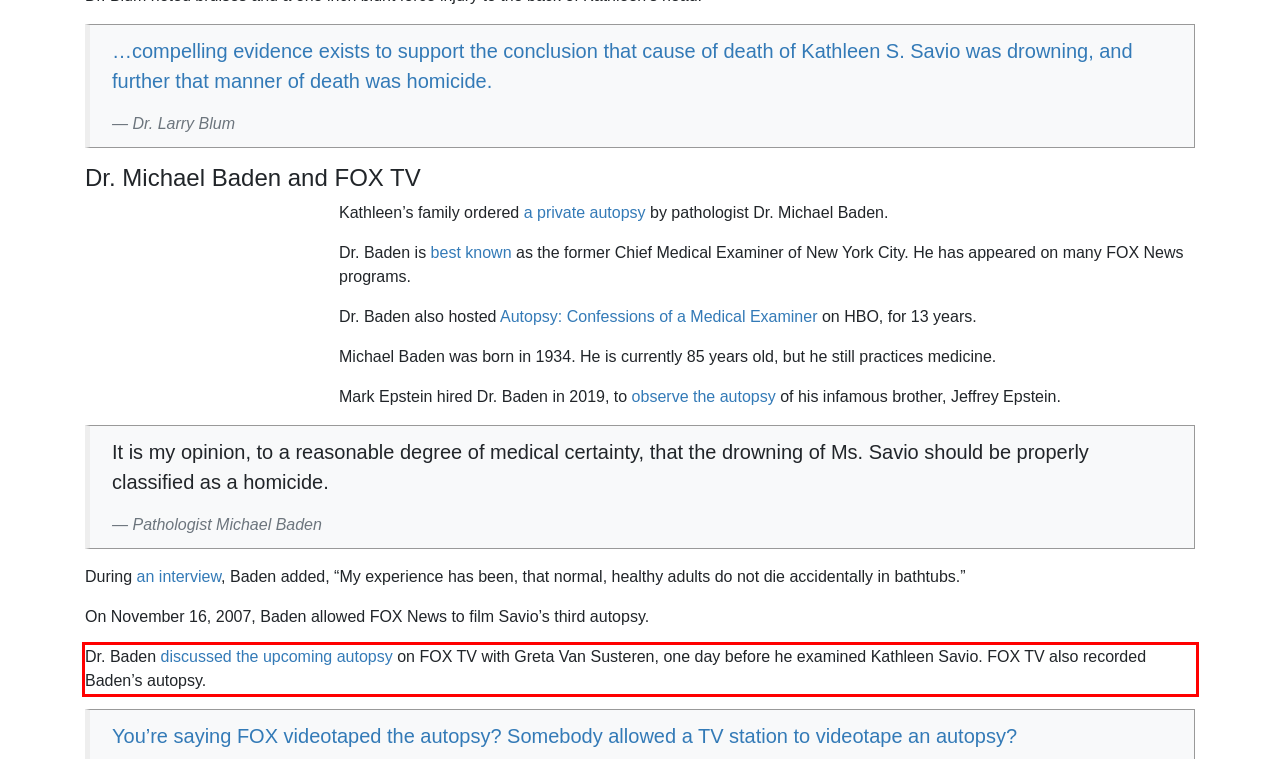Locate the red bounding box in the provided webpage screenshot and use OCR to determine the text content inside it.

Dr. Baden discussed the upcoming autopsy on FOX TV with Greta Van Susteren, one day before he examined Kathleen Savio. FOX TV also recorded Baden’s autopsy.